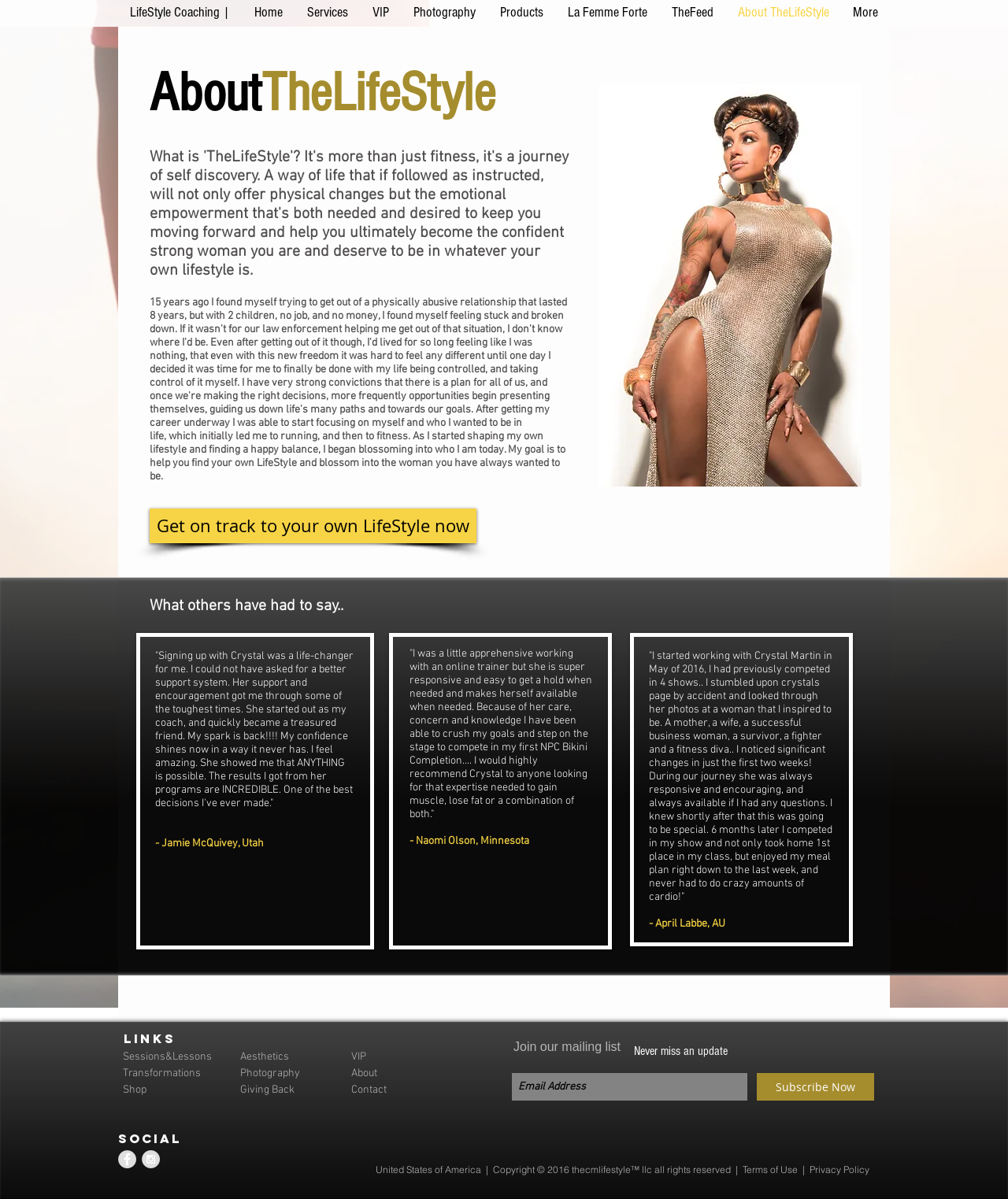What is the email address input field for?
Answer the question with just one word or phrase using the image.

Mailing list subscription